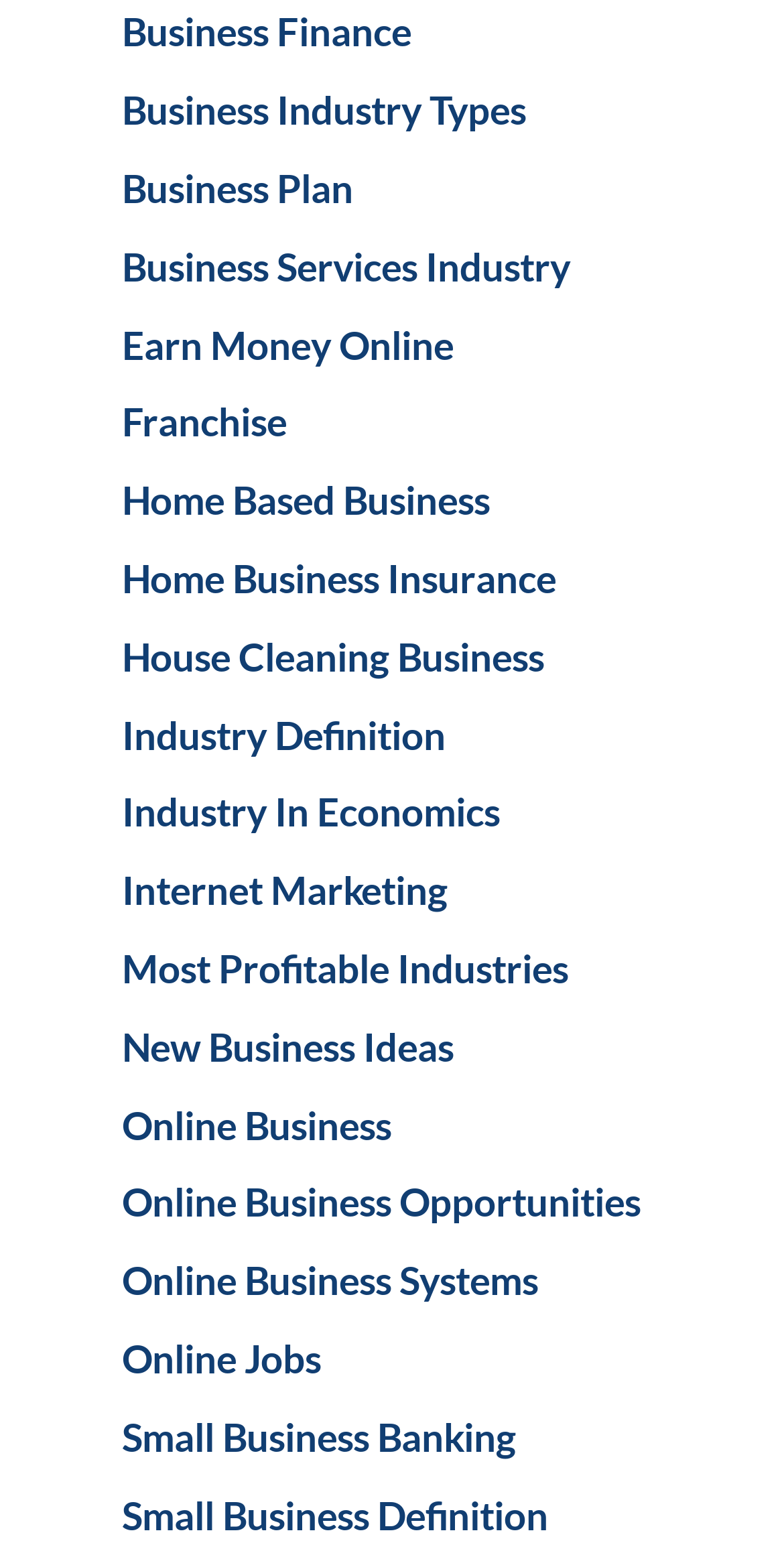Are there any links related to online business on this webpage?
Answer the question with a single word or phrase derived from the image.

Yes